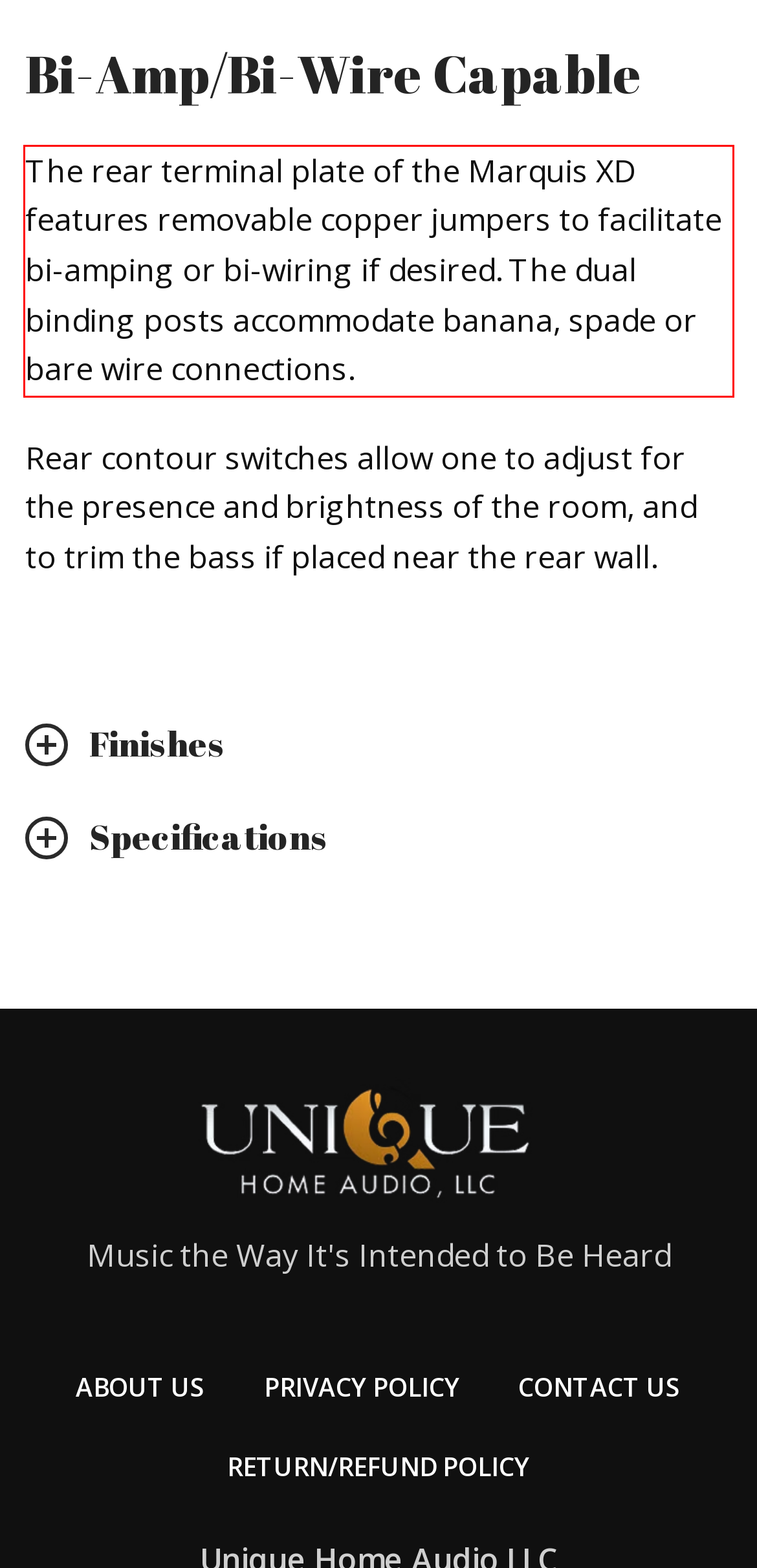With the provided screenshot of a webpage, locate the red bounding box and perform OCR to extract the text content inside it.

The rear terminal plate of the Marquis XD features removable copper jumpers to facilitate bi-amping or bi-wiring if desired. The dual binding posts accommodate banana, spade or bare wire connections.